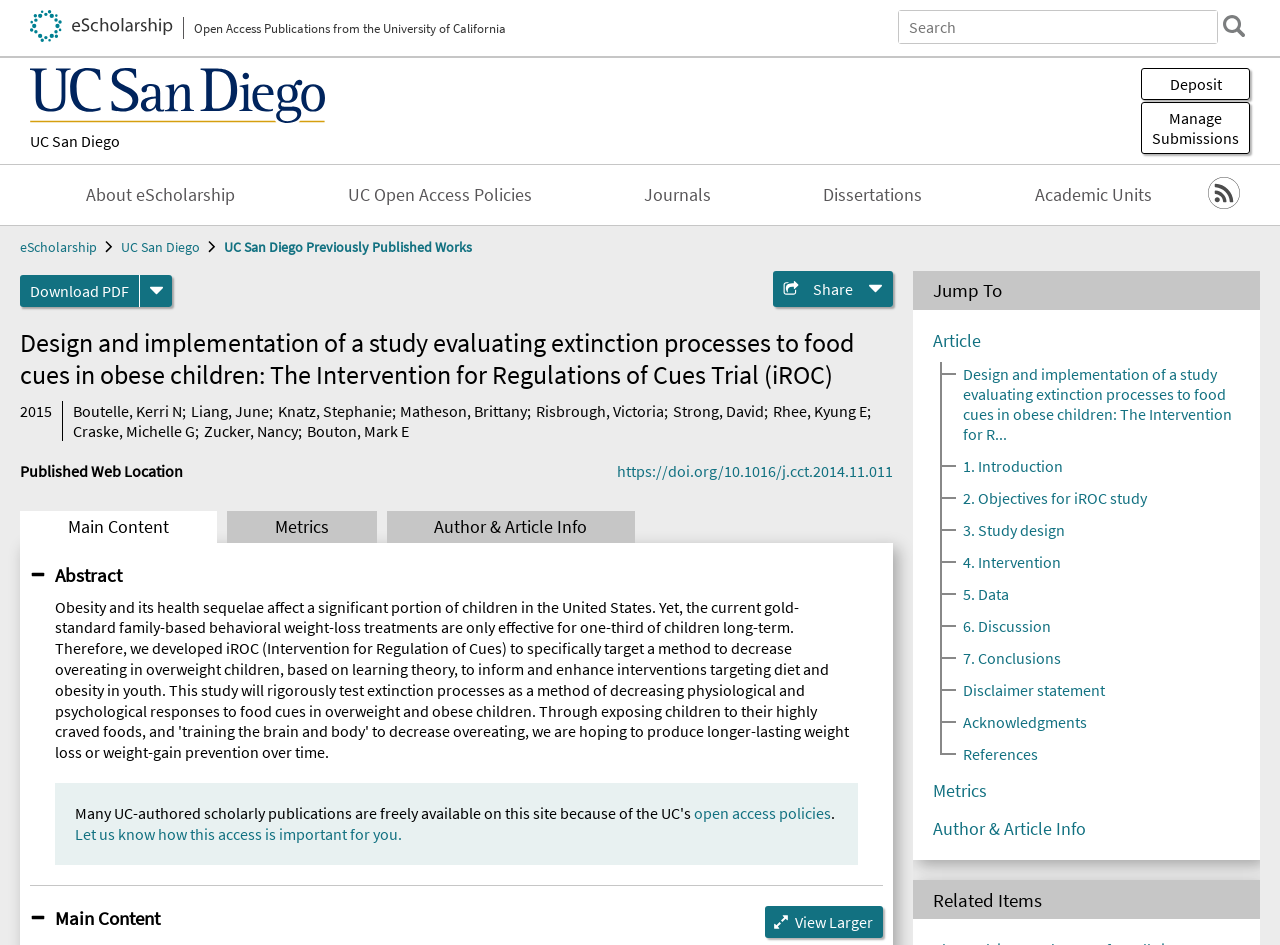Can you find the bounding box coordinates for the element to click on to achieve the instruction: "Deposit"?

[0.891, 0.072, 0.977, 0.106]